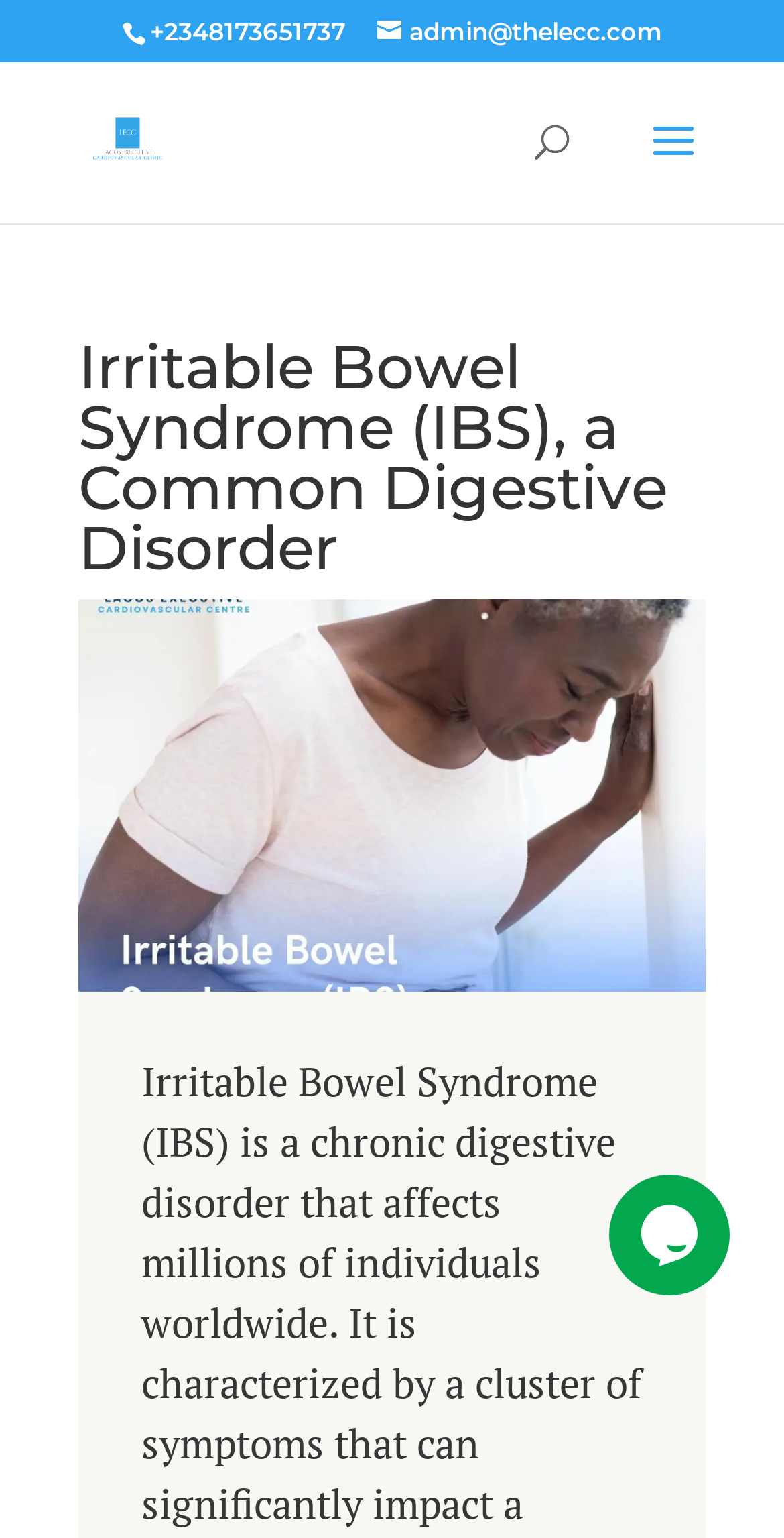Provide the bounding box coordinates of the HTML element this sentence describes: "admin@thelecc.com". The bounding box coordinates consist of four float numbers between 0 and 1, i.e., [left, top, right, bottom].

[0.481, 0.01, 0.845, 0.03]